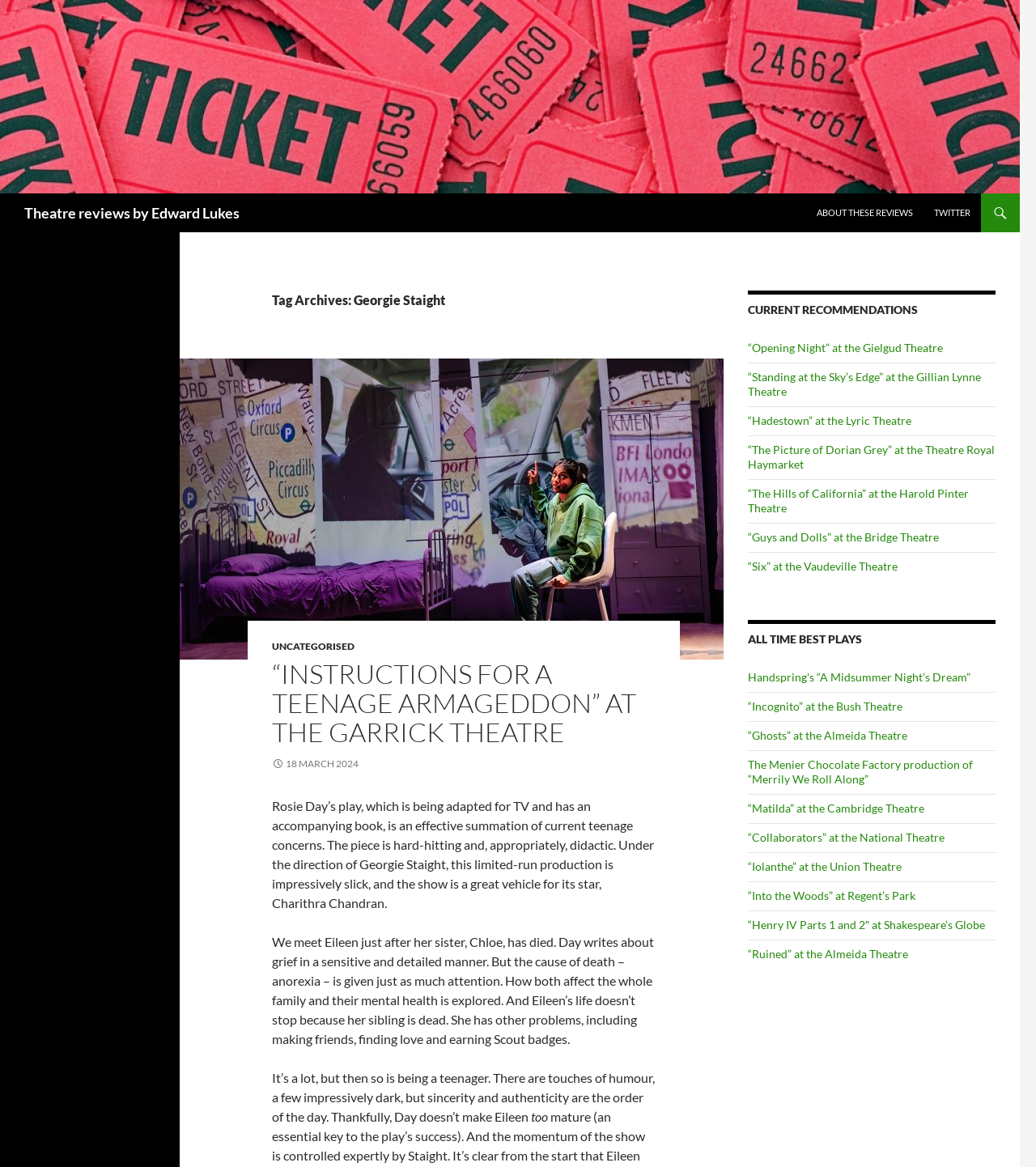Use a single word or phrase to respond to the question:
How many all-time best plays are listed?

9